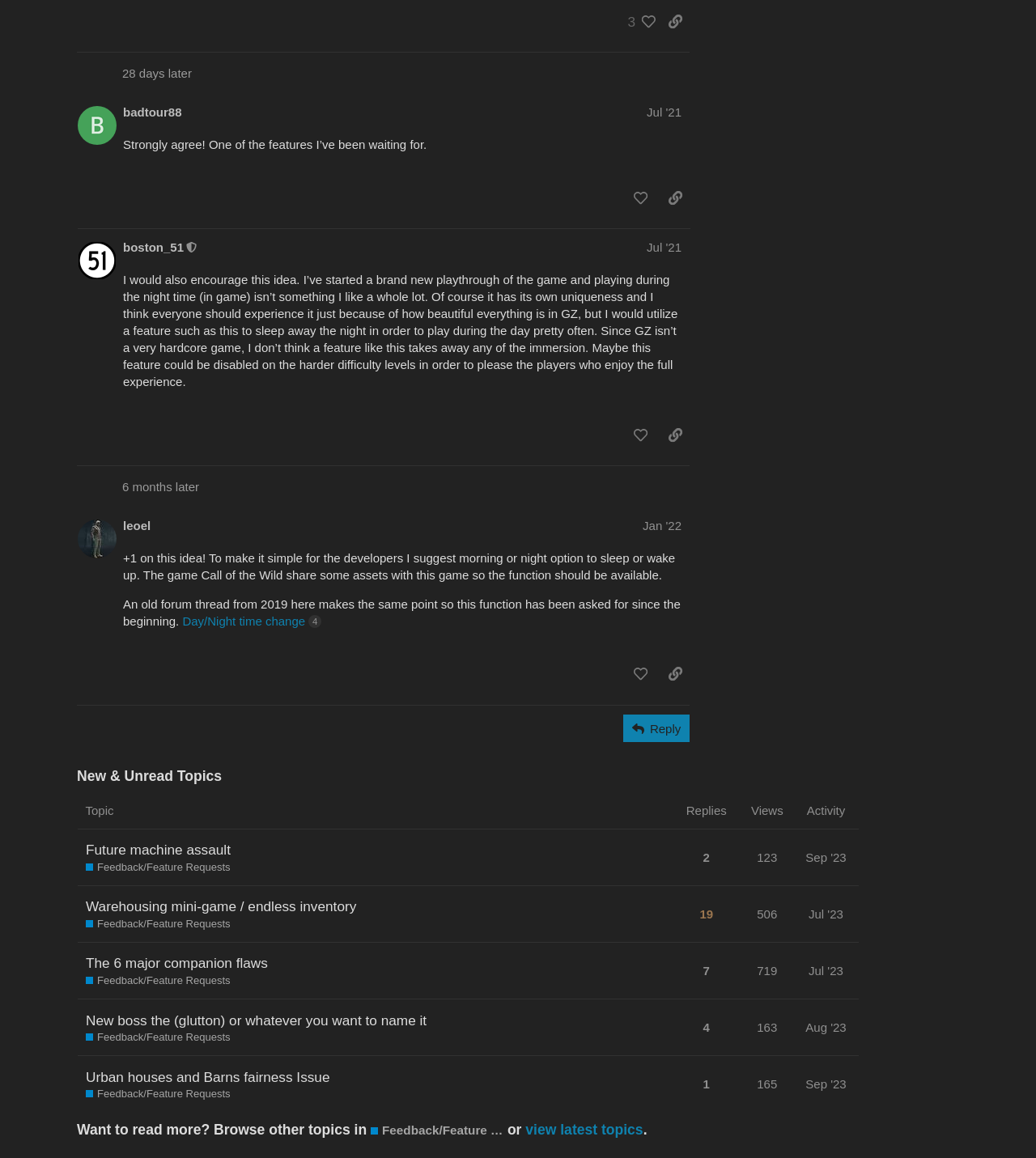Respond with a single word or phrase for the following question: 
What is the bounding box coordinate of the button 'Reply'?

[0.602, 0.617, 0.666, 0.641]